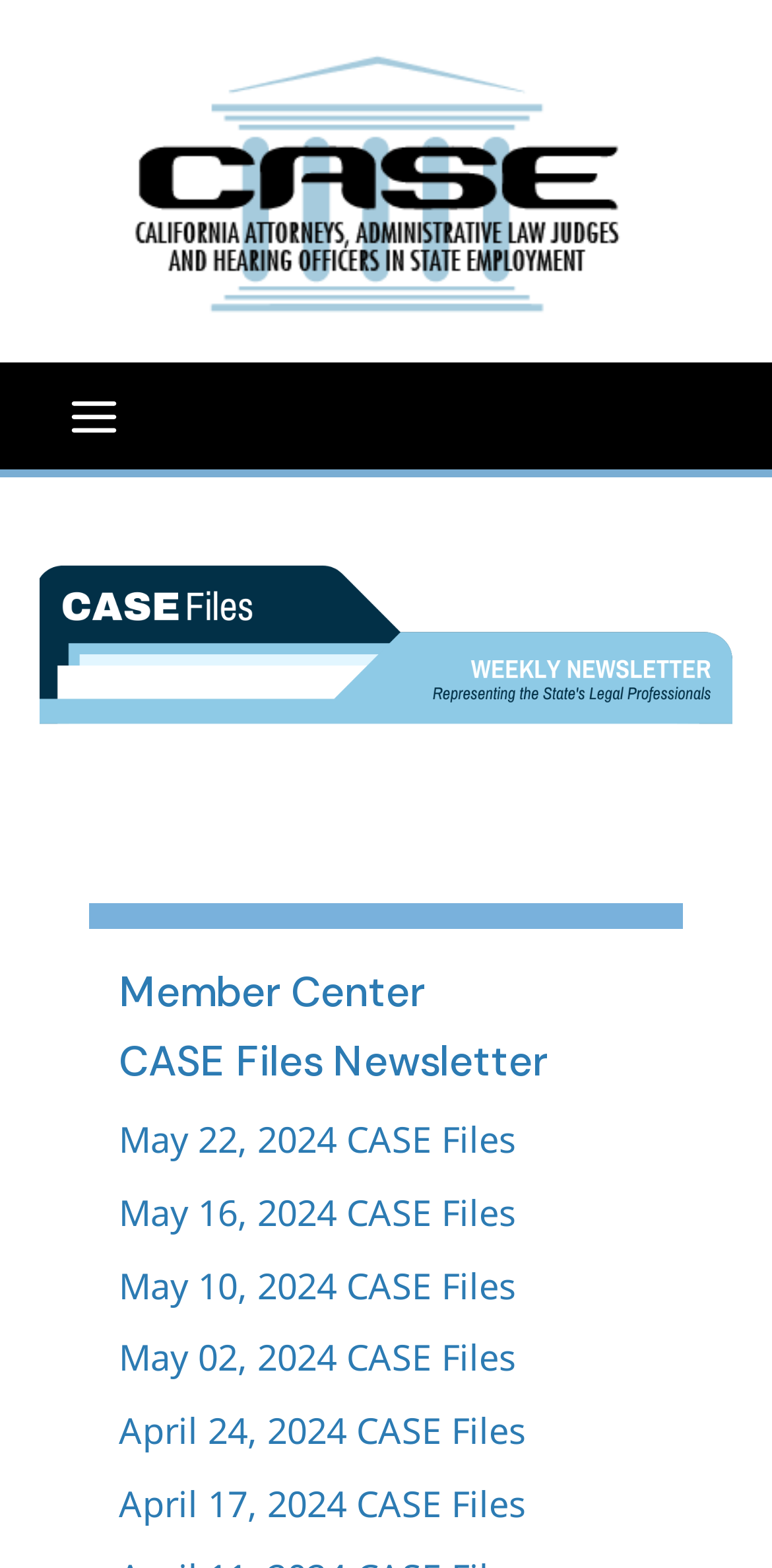Determine the bounding box coordinates of the clickable region to execute the instruction: "Open the MAIN MENU". The coordinates should be four float numbers between 0 and 1, denoted as [left, top, right, bottom].

[0.051, 0.231, 0.19, 0.299]